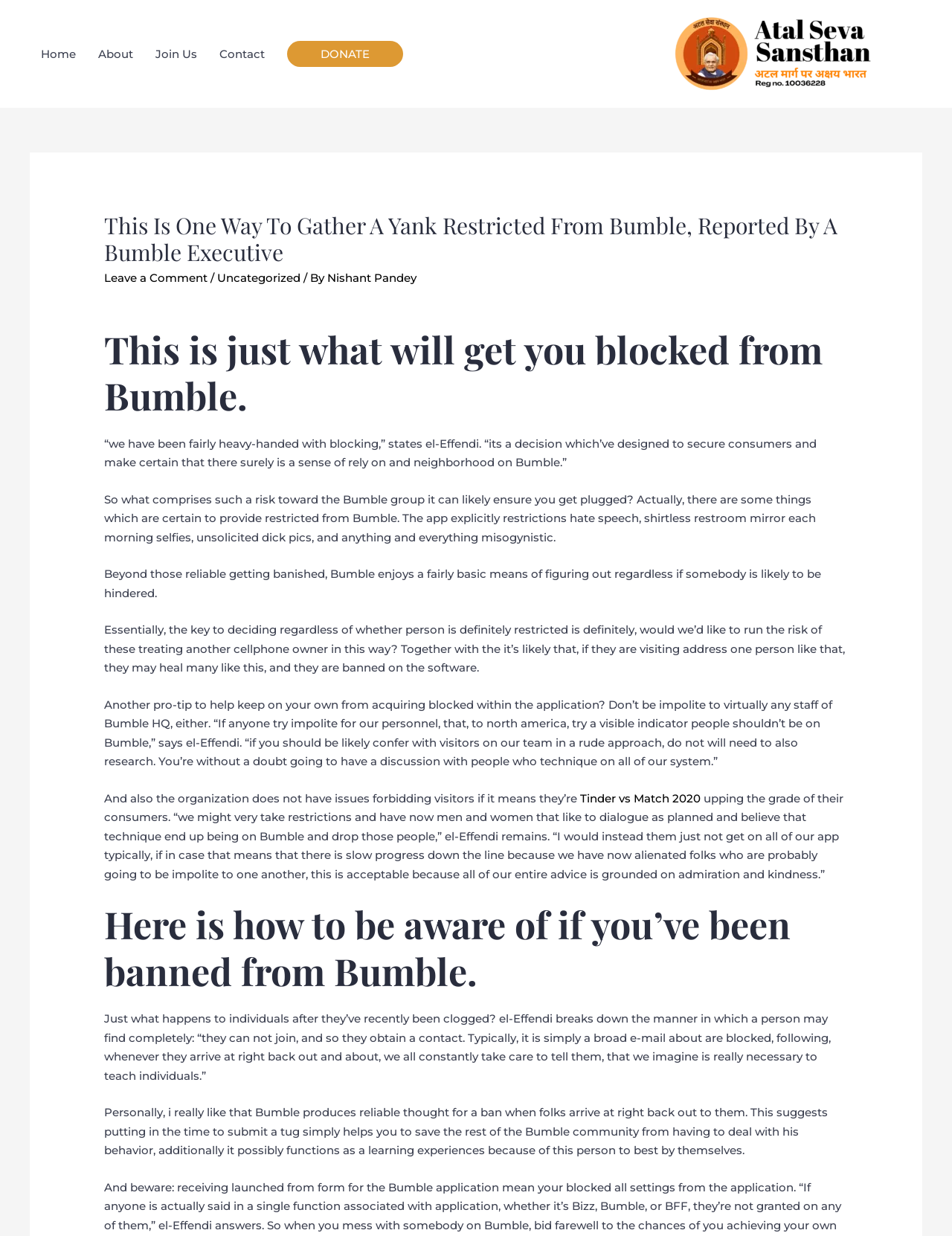From the screenshot, find the bounding box of the UI element matching this description: "DONATE". Supply the bounding box coordinates in the form [left, top, right, bottom], each a float between 0 and 1.

[0.302, 0.033, 0.423, 0.054]